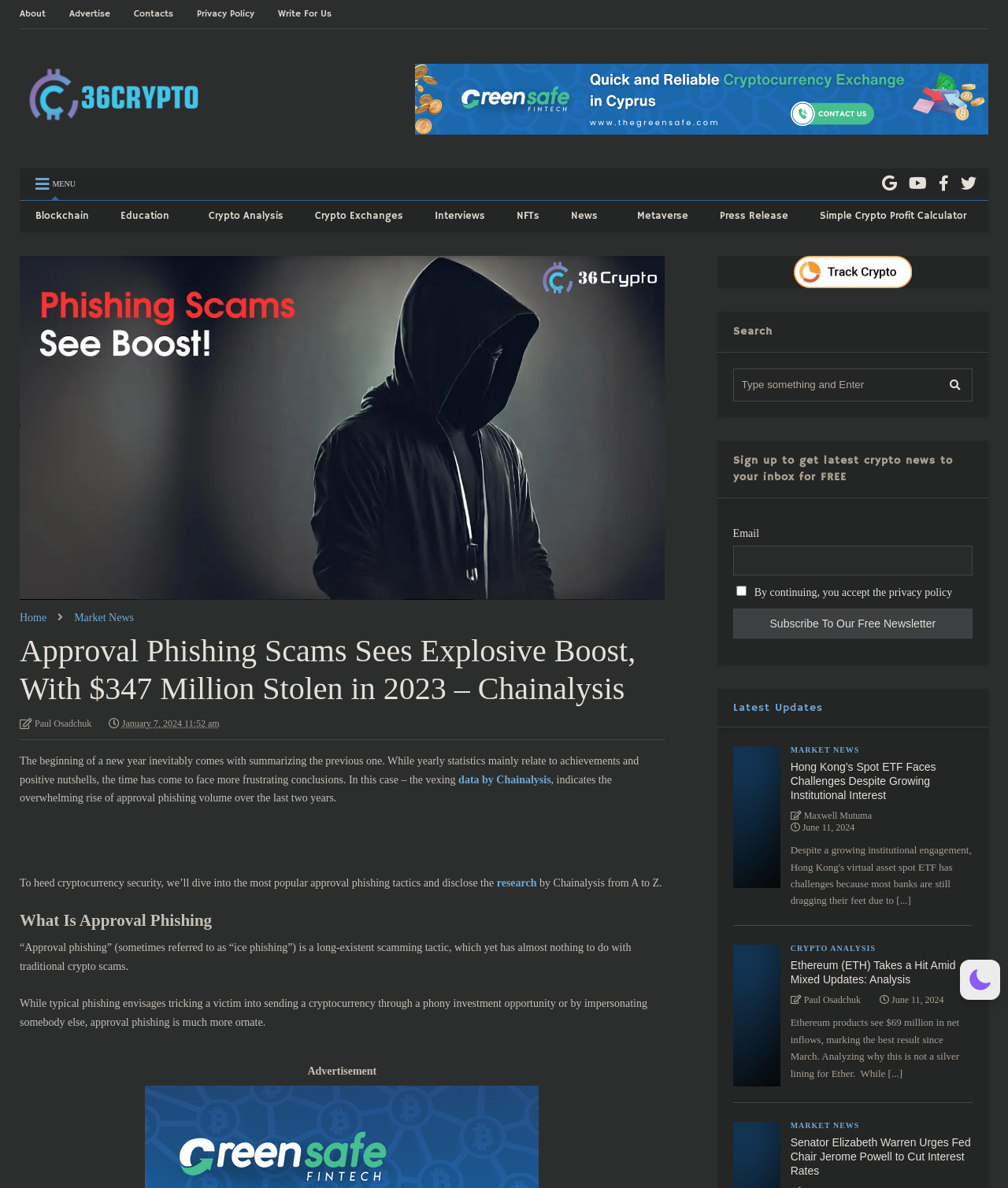Offer a meticulous caption that includes all visible features of the webpage.

This webpage is about cryptocurrency news and analysis, specifically focusing on approval phishing scams. At the top, there is a navigation bar with links to "About", "Advertise", "Contacts", "Privacy Policy", and "Write For Us". Below the navigation bar, there is a banner with the website's logo, "36Crypto", and a header with a link to "thegreensafe".

On the left side, there is a menu with links to various categories, including "Blockchain", "Education", "Crypto Analysis", "Crypto Exchanges", "Interviews", "NFTs", "News", "Metaverse", "Press Release", and "Simple Crypto Profit Calculator". Above the menu, there is a link to "Home" and "Market News".

The main content of the webpage is an article about approval phishing scams, which have seen a significant increase in 2023, with $347 million stolen. The article discusses the tactics used in these scams and provides research data from Chainalysis. The article is divided into sections, including "What Is Approval Phishing" and "Advertisement".

On the right side, there is a section with a search bar, a sign-up form to receive the latest crypto news via email, and a list of "Latest Updates" with links to other news articles. Below the list, there are more news articles, including "Hong Kong's Spot ETF Faces Challenges Despite Growing Institutional Interest" and "Ethereum (ETH) Takes a Hit Amid Mixed Updates: Analysis". Each article has a heading, a brief summary, and links to the full article.

At the bottom of the webpage, there is a footer with links to social media platforms and a copyright notice.